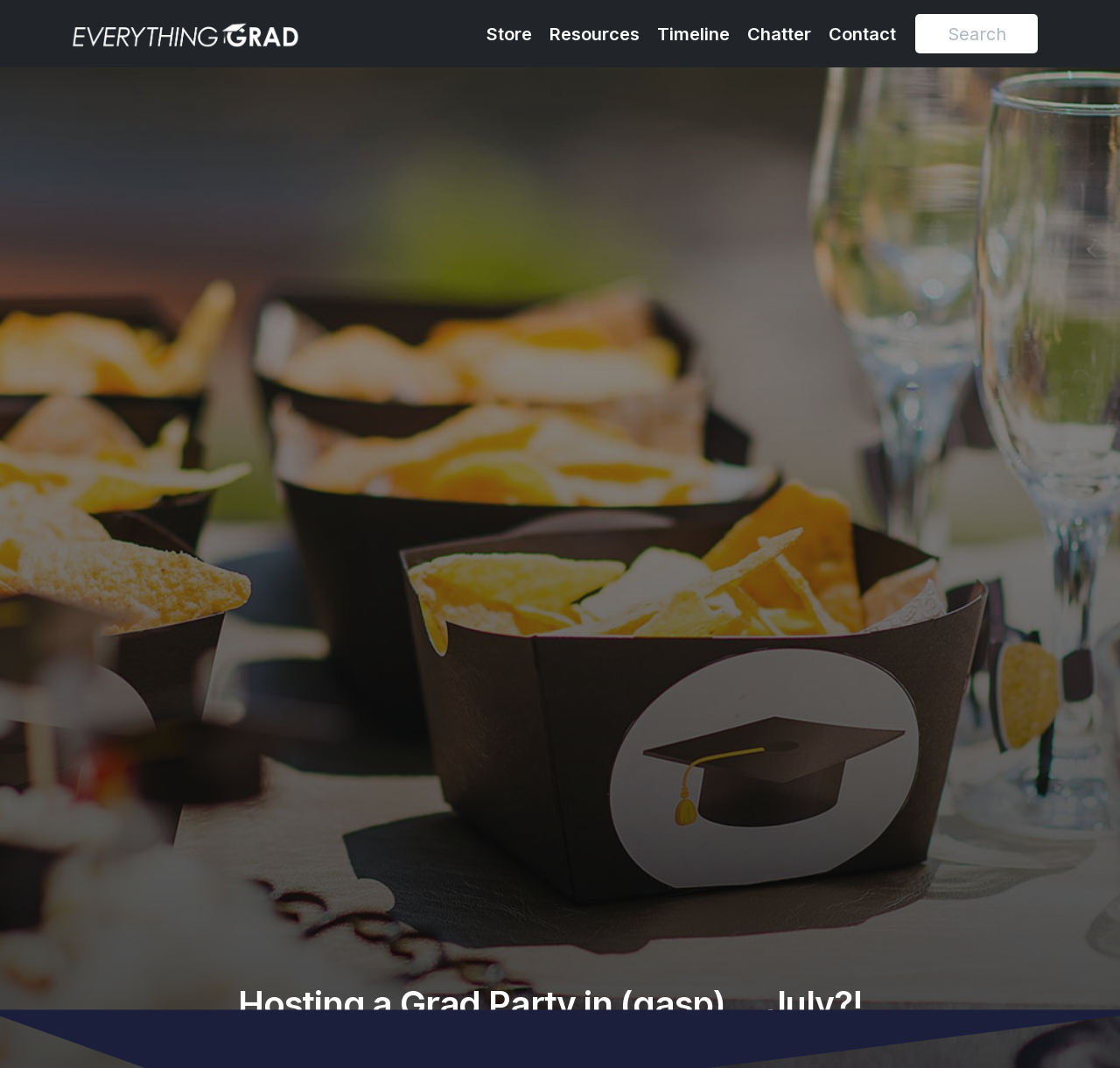Provide a one-word or short-phrase answer to the question:
What is the author of the article?

Cortland